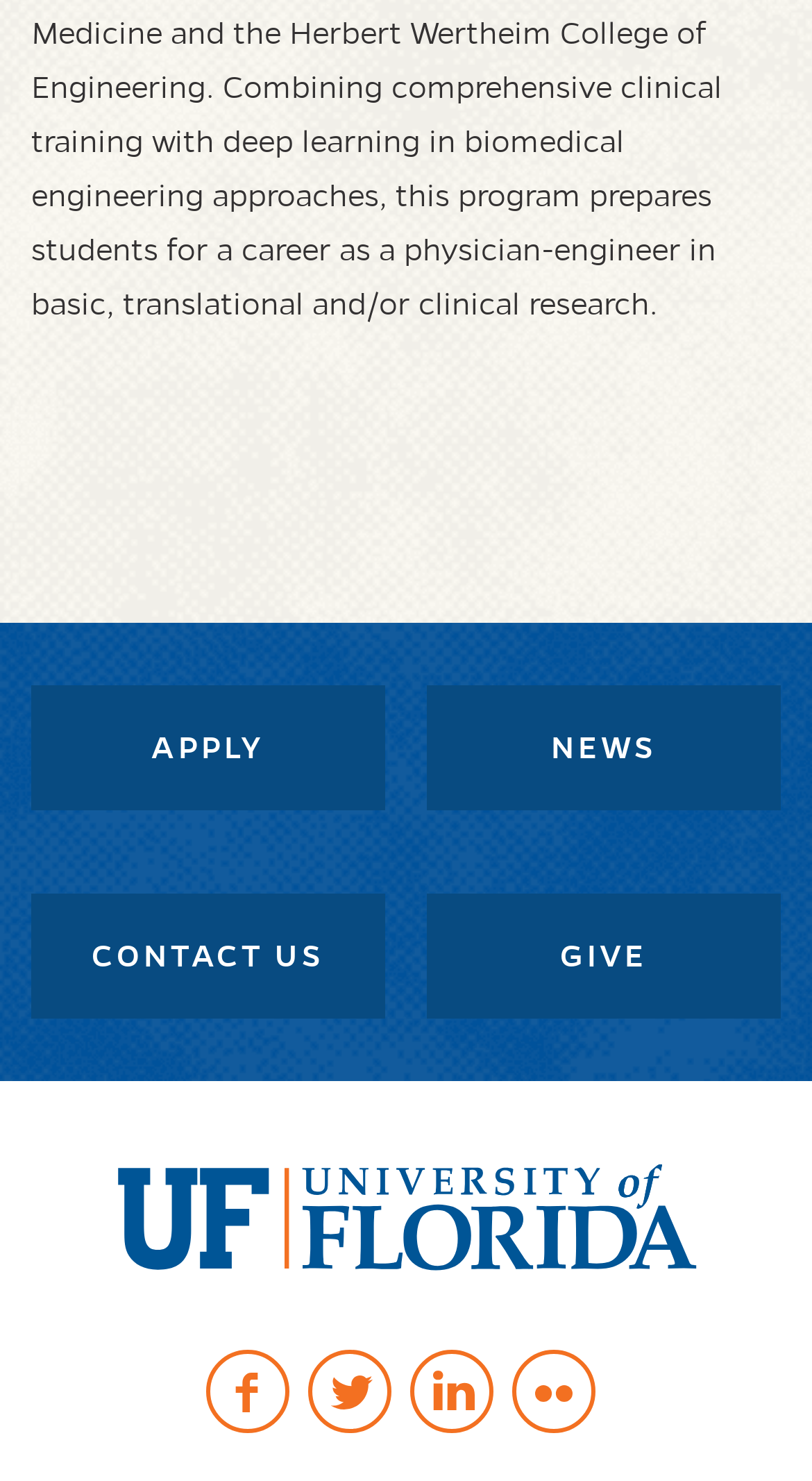Reply to the question with a single word or phrase:
How many social media links are there?

5